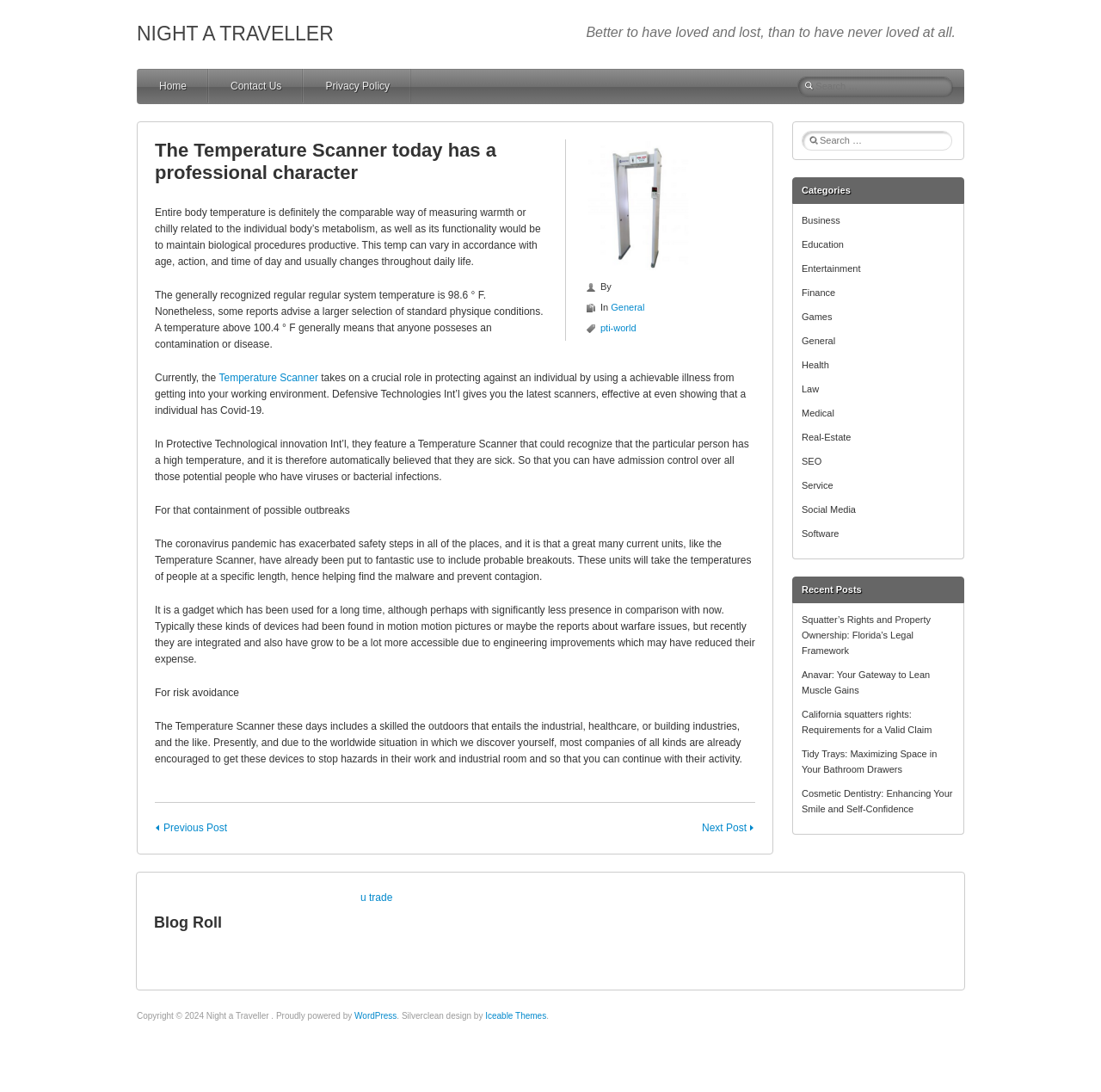Identify the bounding box coordinates for the element that needs to be clicked to fulfill this instruction: "Go to the Home page". Provide the coordinates in the format of four float numbers between 0 and 1: [left, top, right, bottom].

[0.125, 0.063, 0.228, 0.094]